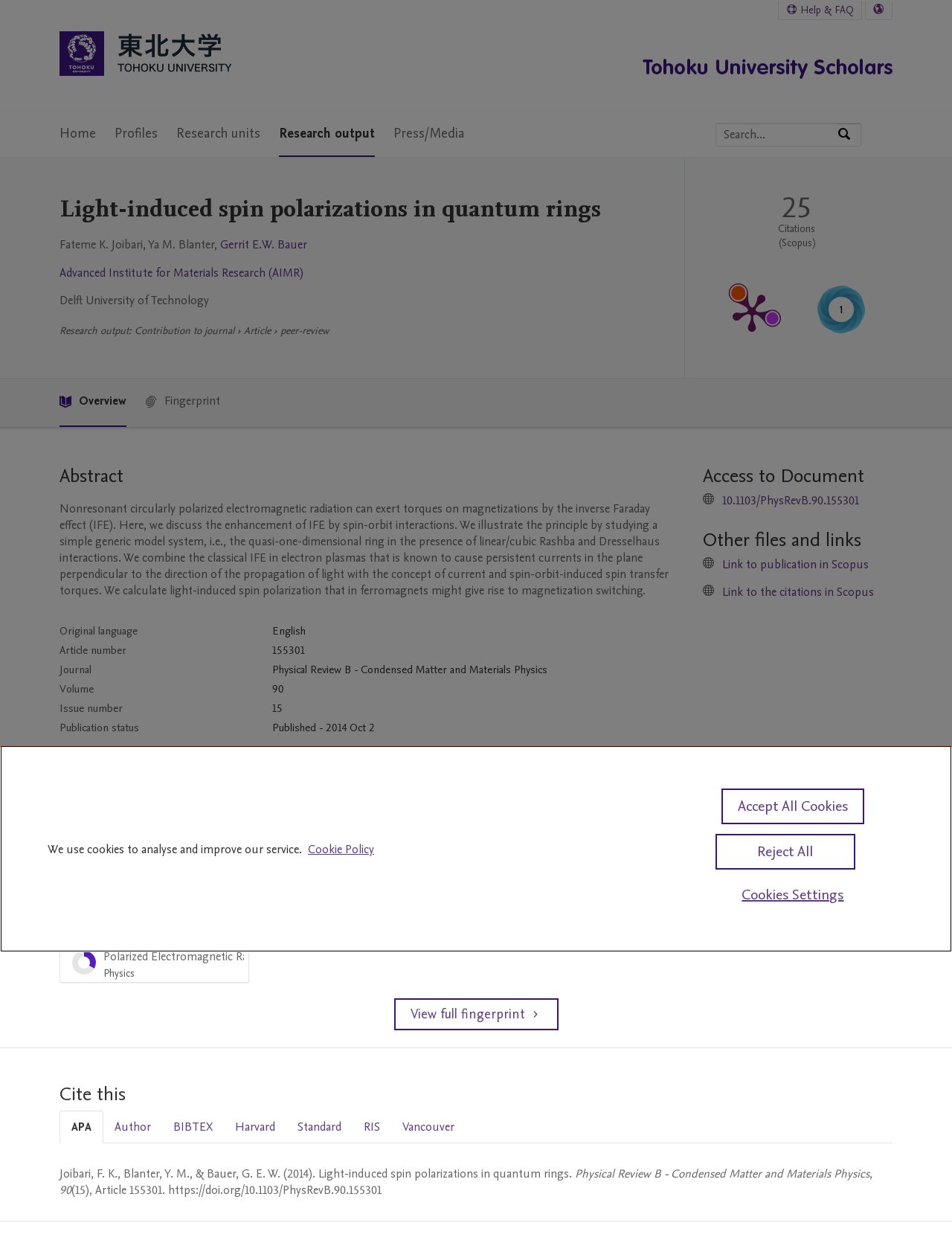Determine the bounding box coordinates of the UI element that matches the following description: "Accept All Cookies". The coordinates should be four float numbers between 0 and 1 in the format [left, top, right, bottom].

[0.758, 0.633, 0.908, 0.661]